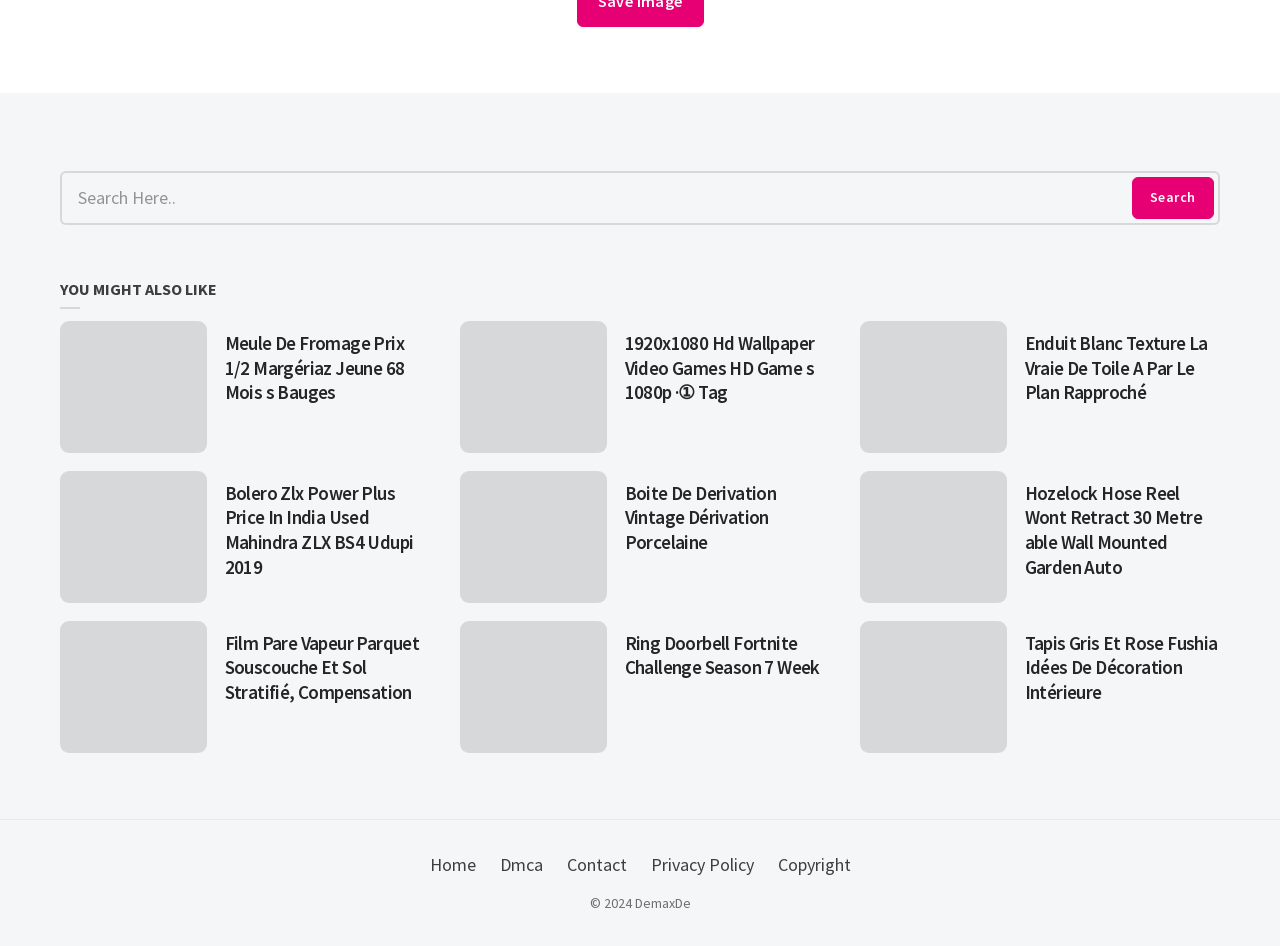Please determine the bounding box coordinates, formatted as (top-left x, top-left y, bottom-right x, bottom-right y), with all values as floating point numbers between 0 and 1. Identify the bounding box of the region described as: Privacy Policy

[0.502, 0.893, 0.595, 0.934]